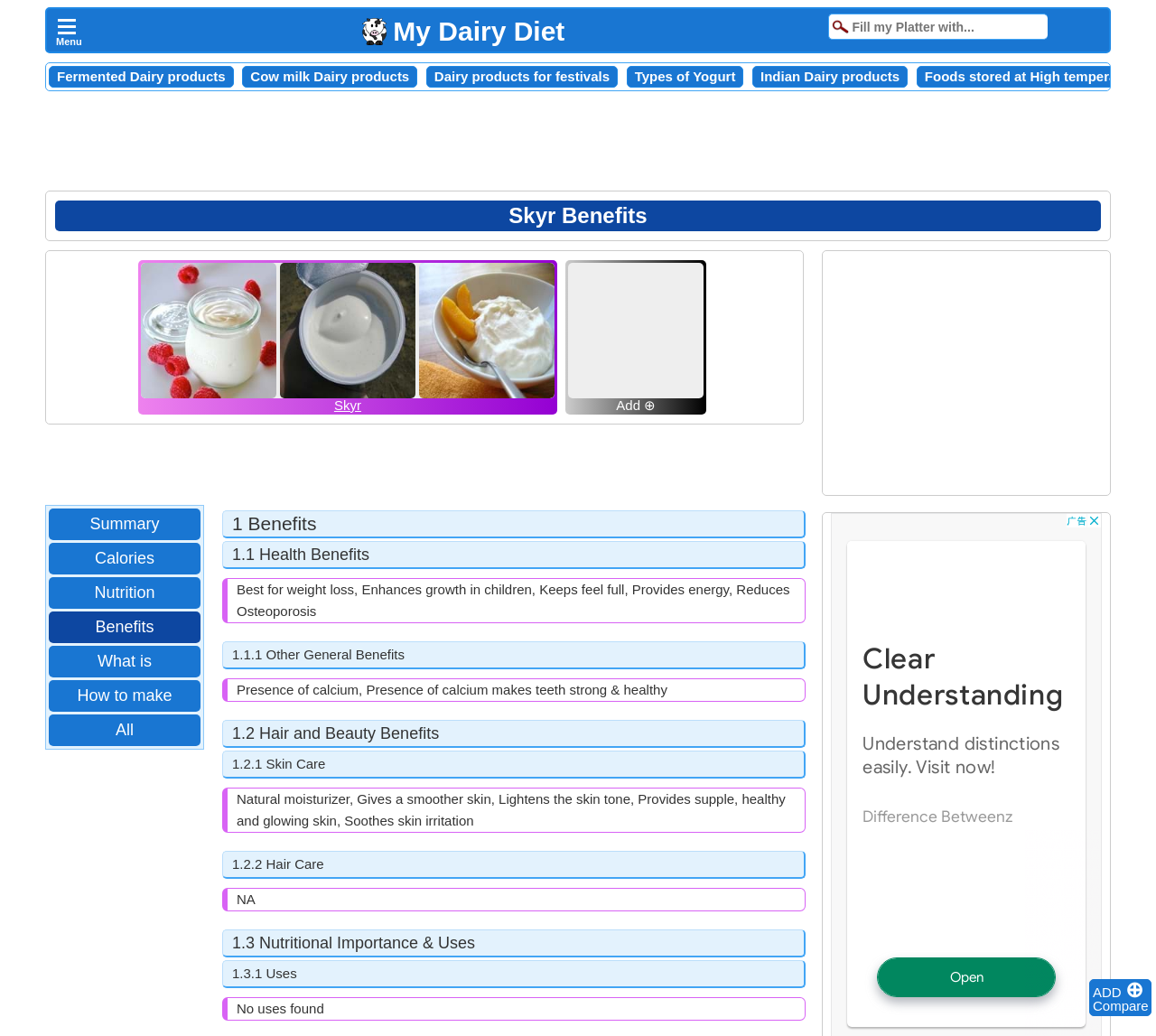Determine the bounding box coordinates (top-left x, top-left y, bottom-right x, bottom-right y) of the UI element described in the following text: What is

[0.077, 0.628, 0.139, 0.65]